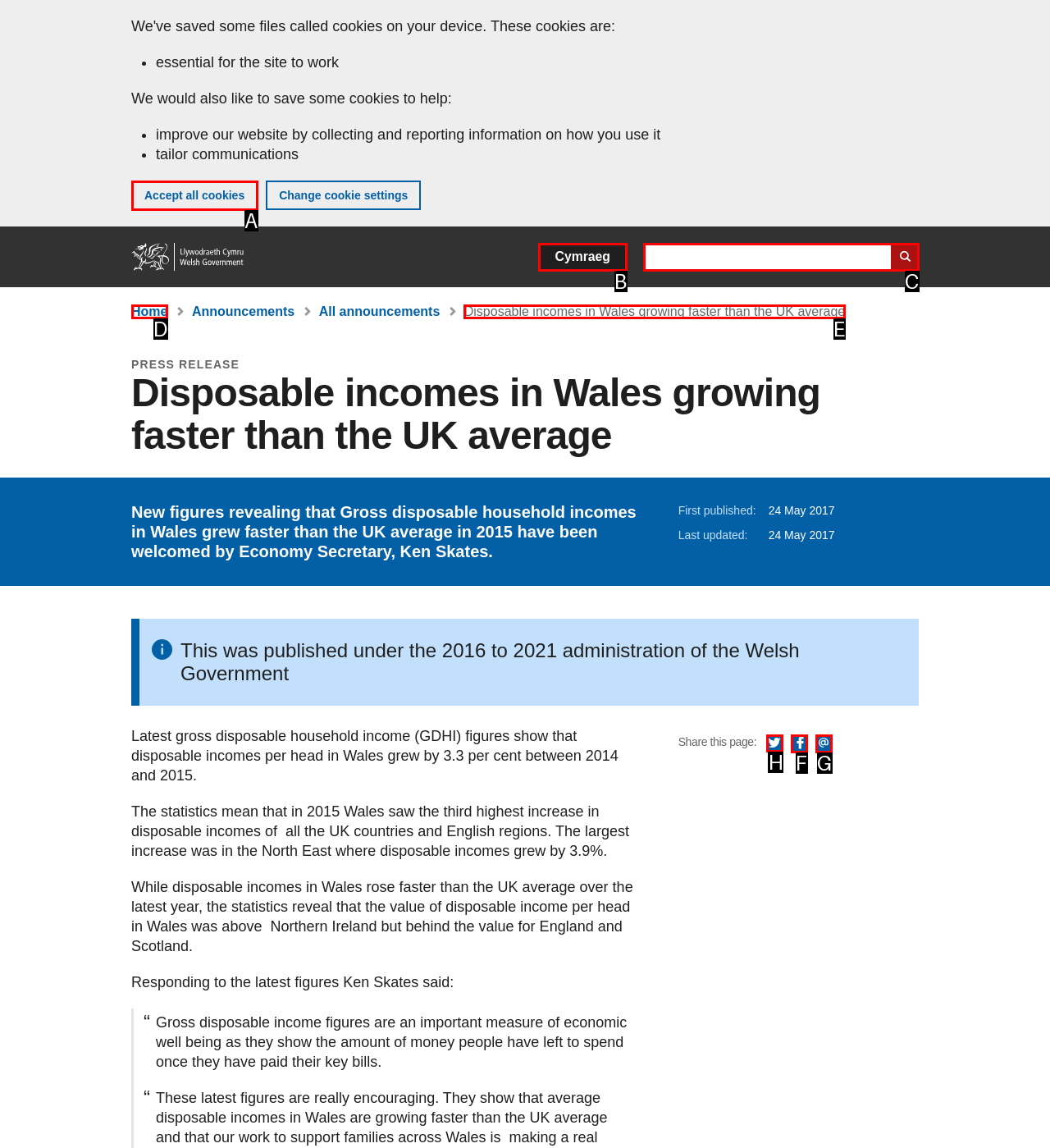Identify the correct letter of the UI element to click for this task: Share this page via Twitter
Respond with the letter from the listed options.

H